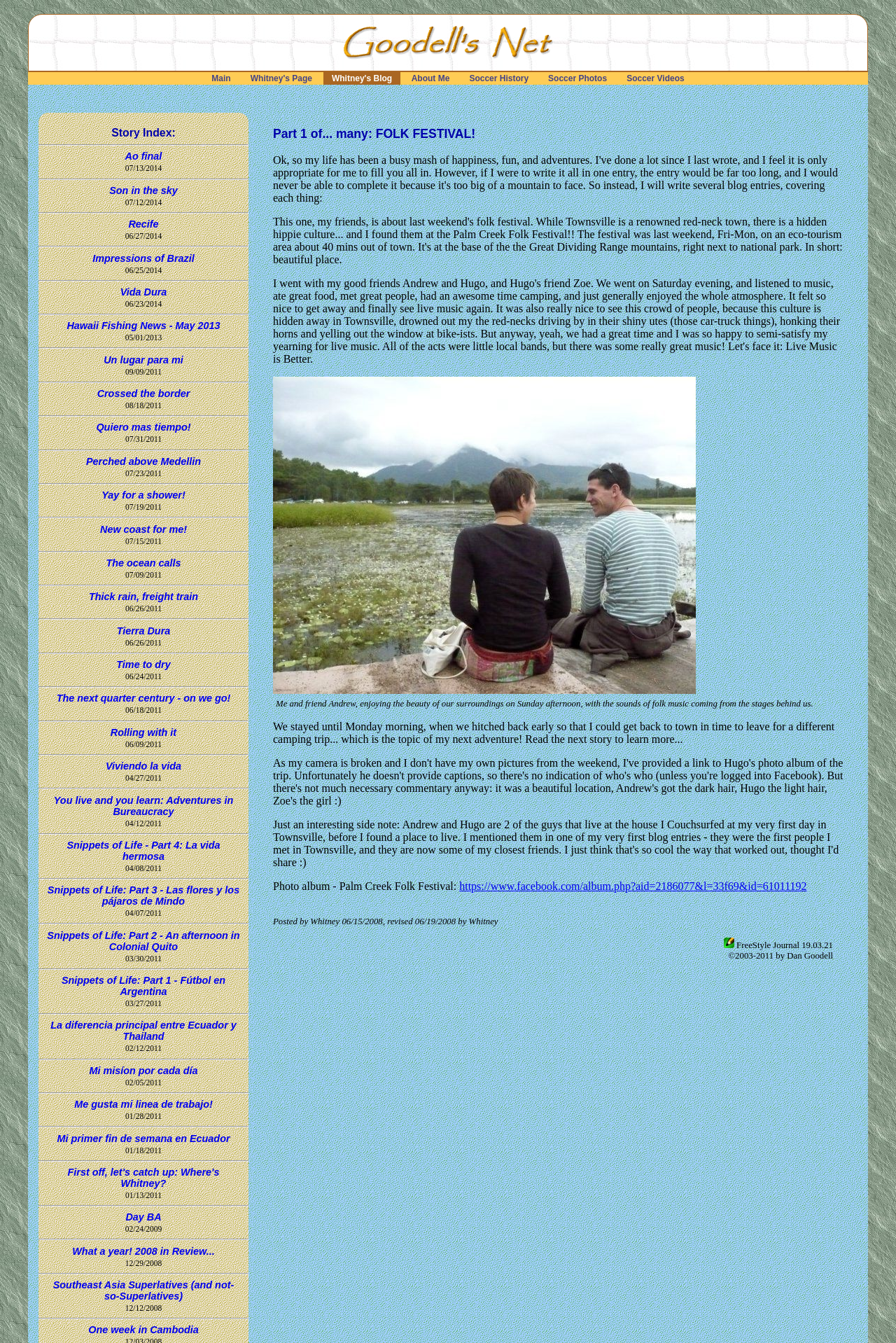Please specify the bounding box coordinates of the area that should be clicked to accomplish the following instruction: "go to main page". The coordinates should consist of four float numbers between 0 and 1, i.e., [left, top, right, bottom].

[0.227, 0.053, 0.267, 0.063]